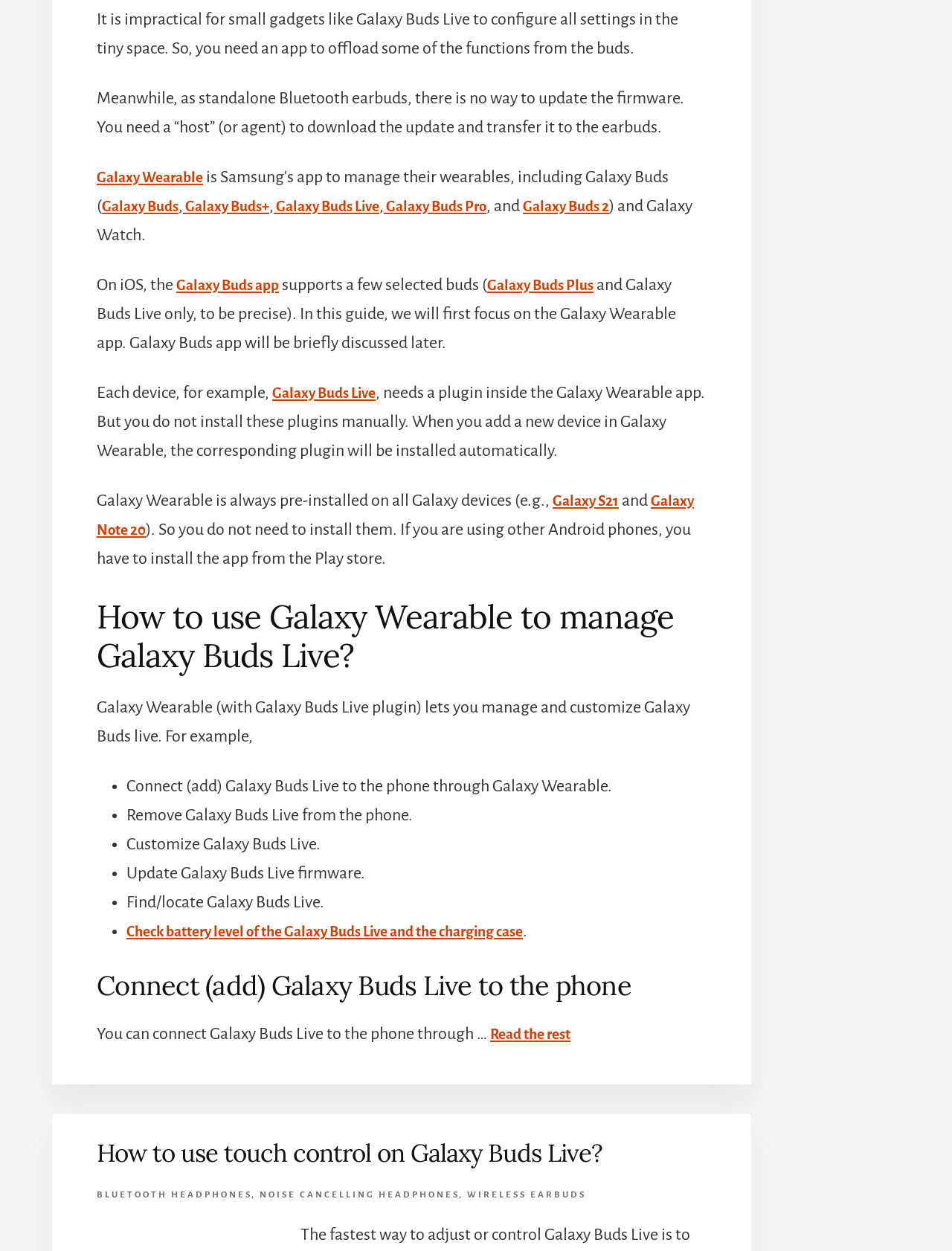Look at the image and write a detailed answer to the question: 
What devices need a plugin inside the Galaxy Wearable app?

Each device, such as Galaxy Buds Live, needs a plugin inside the Galaxy Wearable app, which is installed automatically when adding a new device.